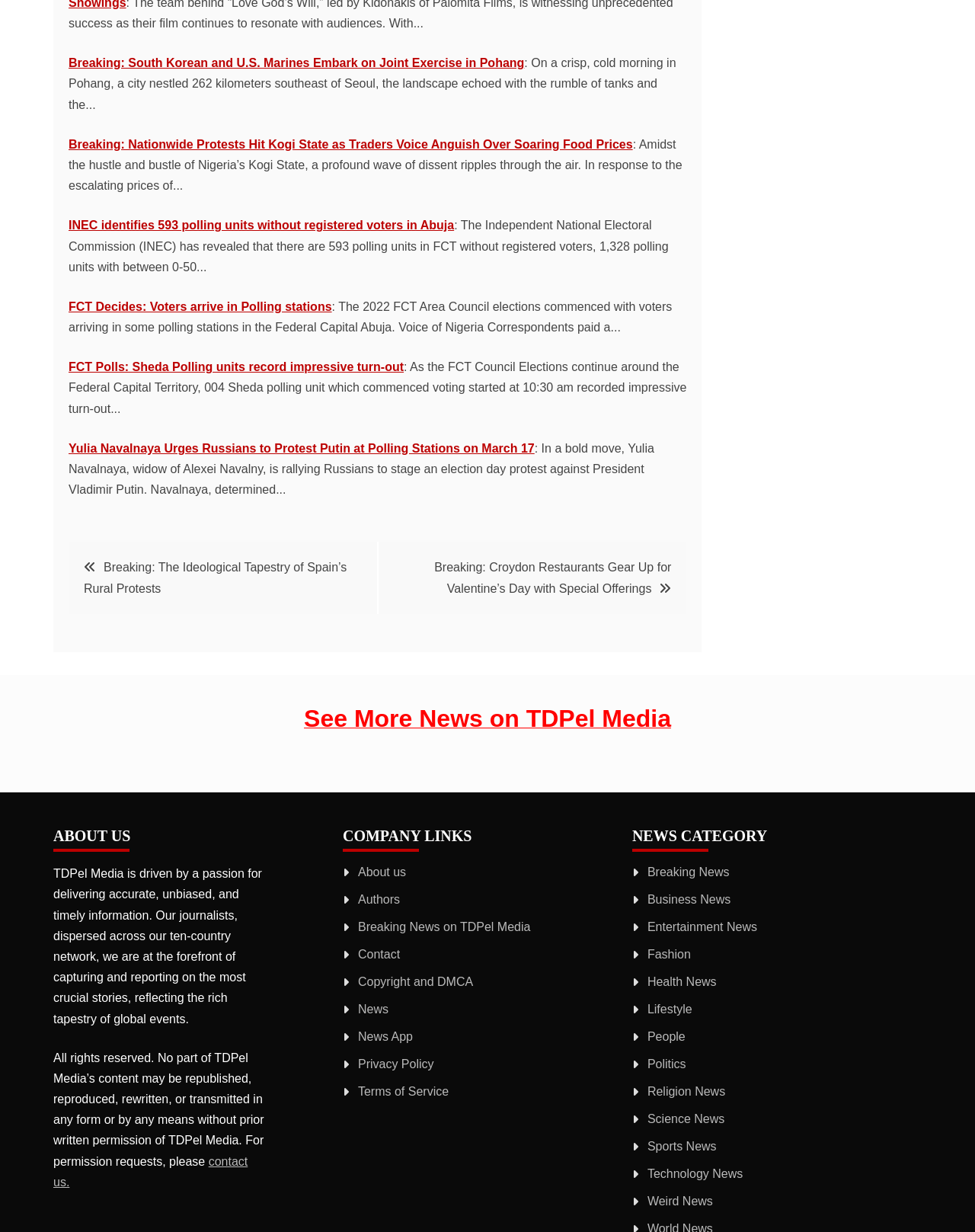Please determine the bounding box coordinates of the element to click in order to execute the following instruction: "Learn about TDPel Media". The coordinates should be four float numbers between 0 and 1, specified as [left, top, right, bottom].

[0.055, 0.668, 0.273, 0.692]